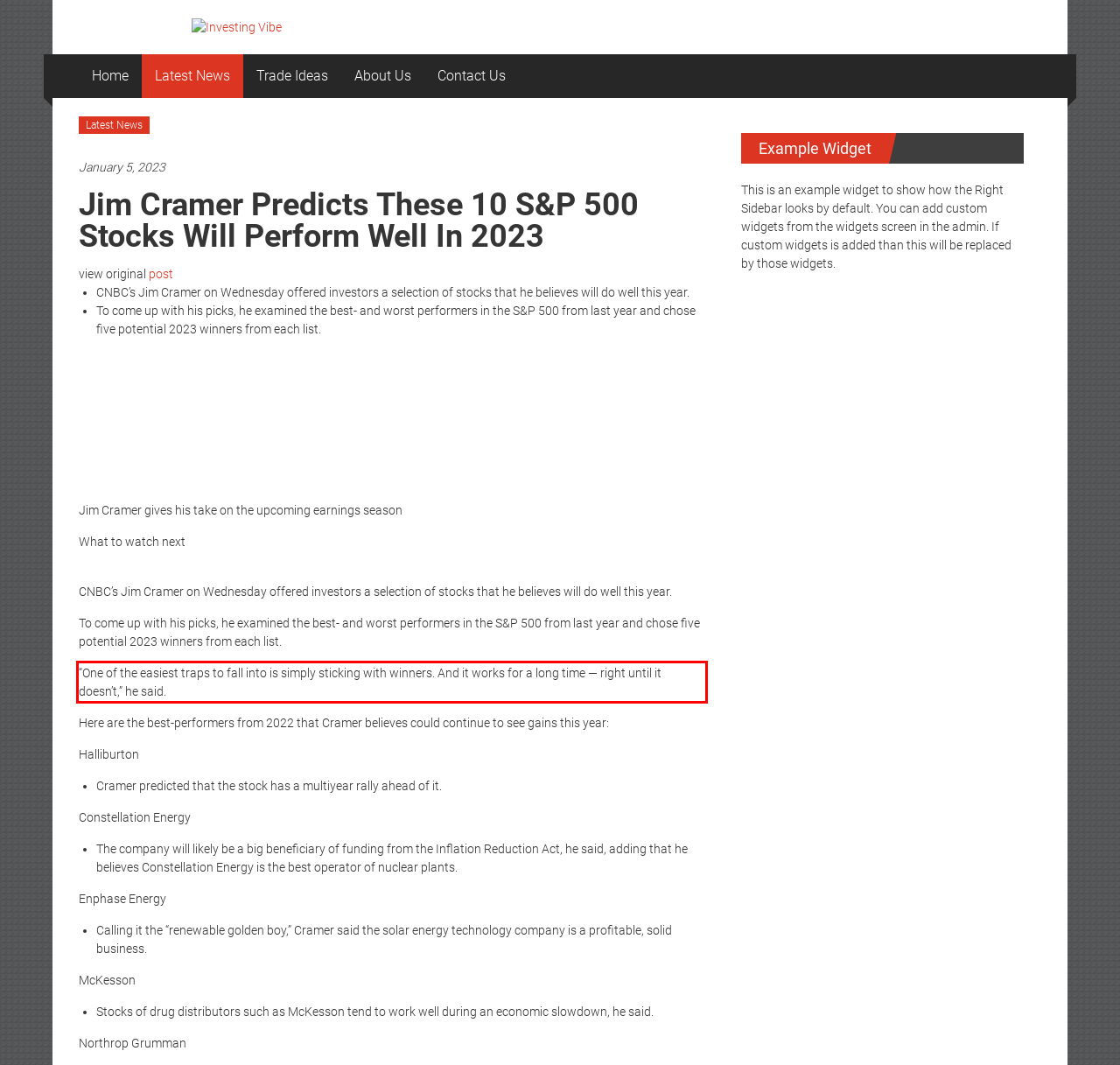Observe the screenshot of the webpage that includes a red rectangle bounding box. Conduct OCR on the content inside this red bounding box and generate the text.

“One of the easiest traps to fall into is simply sticking with winners. And it works for a long time — right until it doesn’t,” he said.